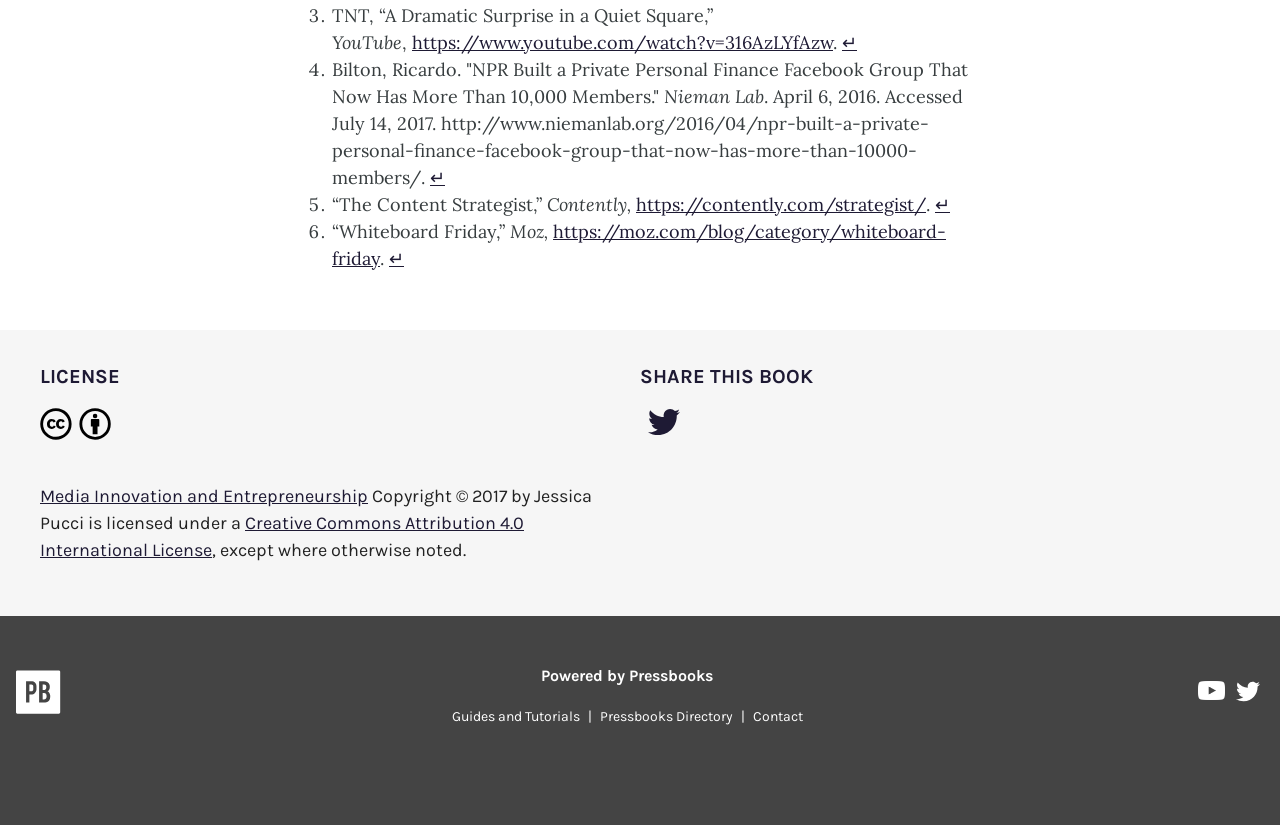Identify the bounding box coordinates of the section that should be clicked to achieve the task described: "Go to the Media Innovation and Entrepreneurship page".

[0.031, 0.587, 0.288, 0.614]